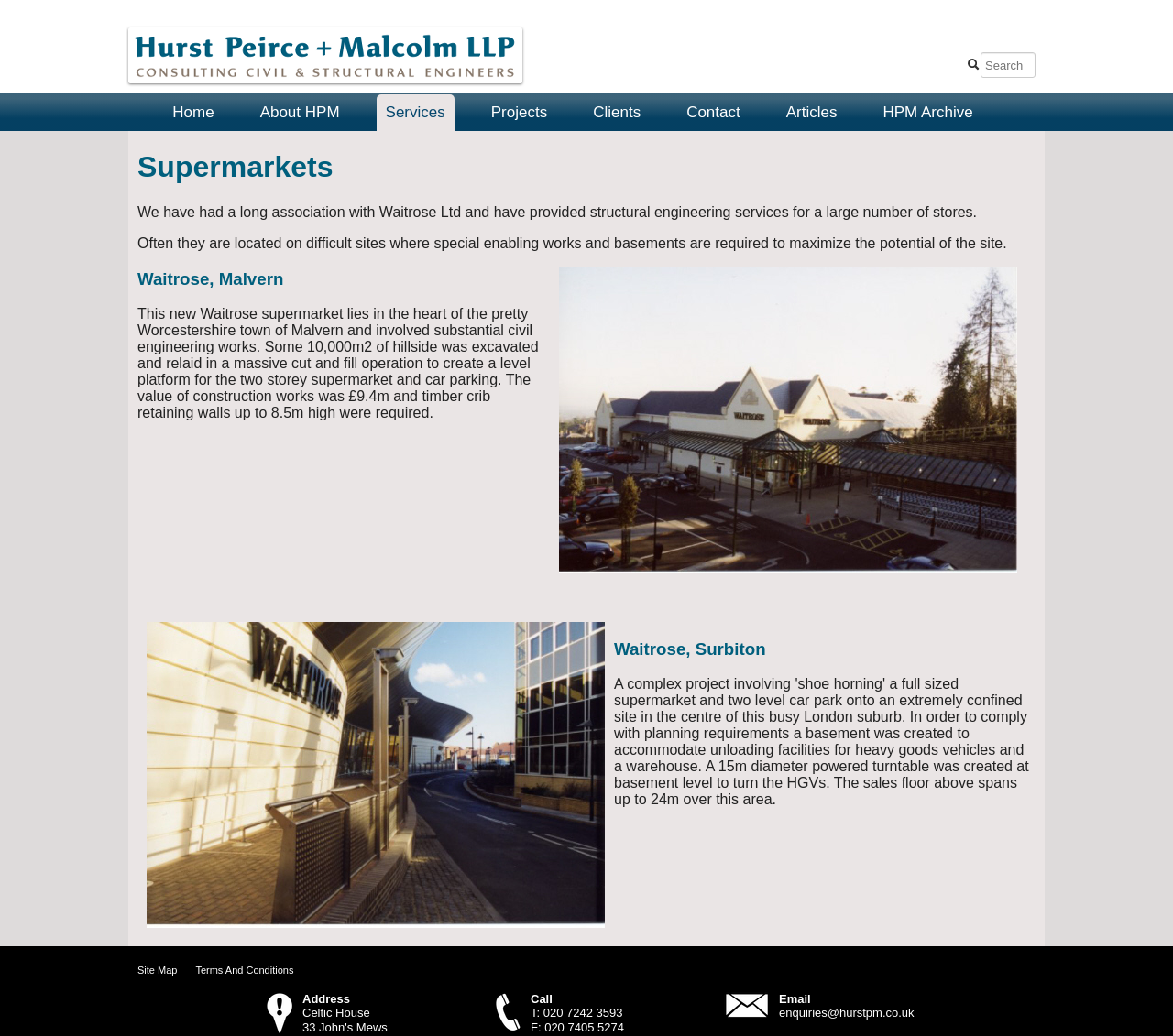Use a single word or phrase to answer the question: How can one contact Hurst Peirce + Malcolm?

By email or phone